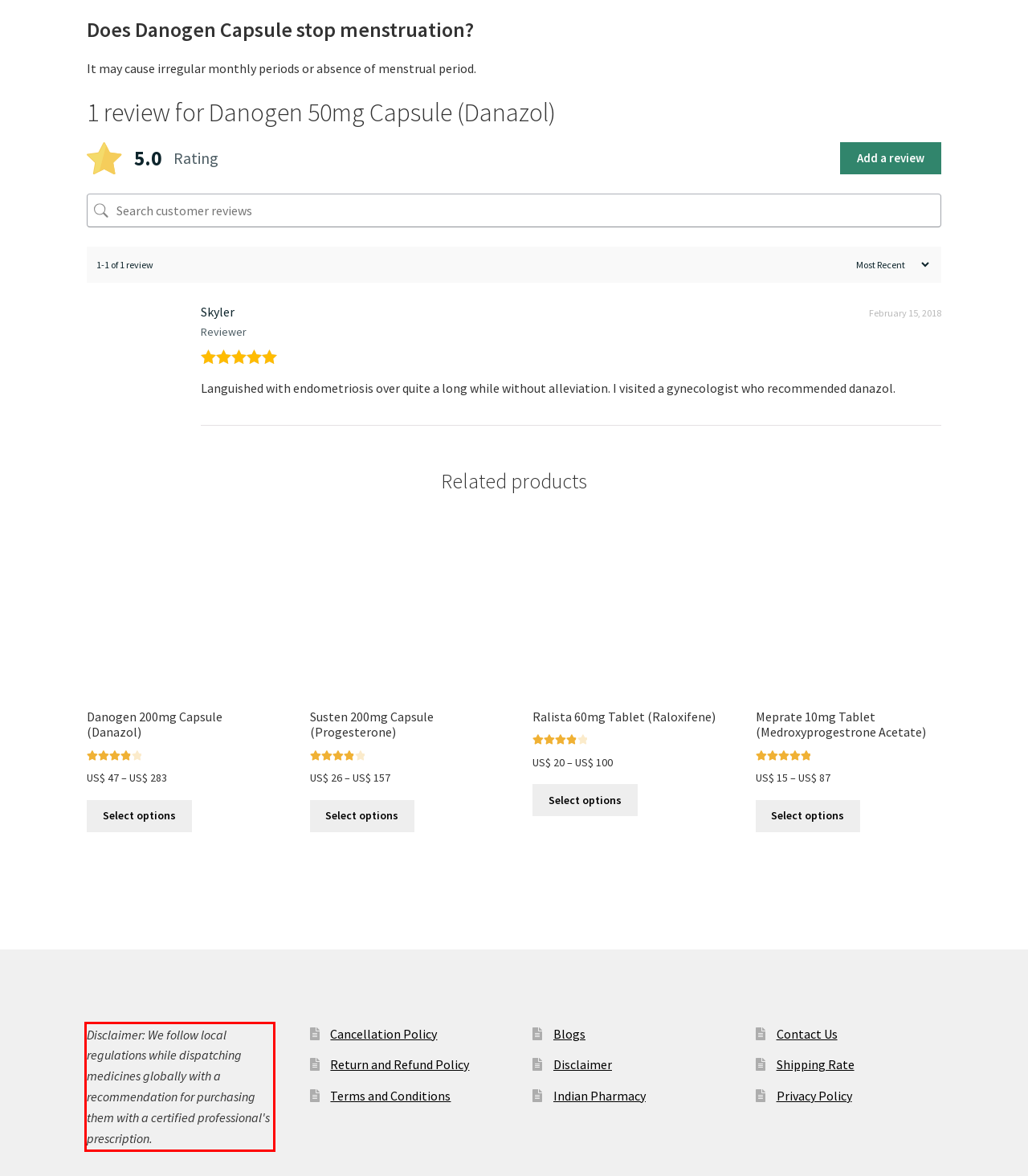Please use OCR to extract the text content from the red bounding box in the provided webpage screenshot.

Disclaimer: We follow local regulations while dispatching medicines globally with a recommendation for purchasing them with a certified professional's prescription.